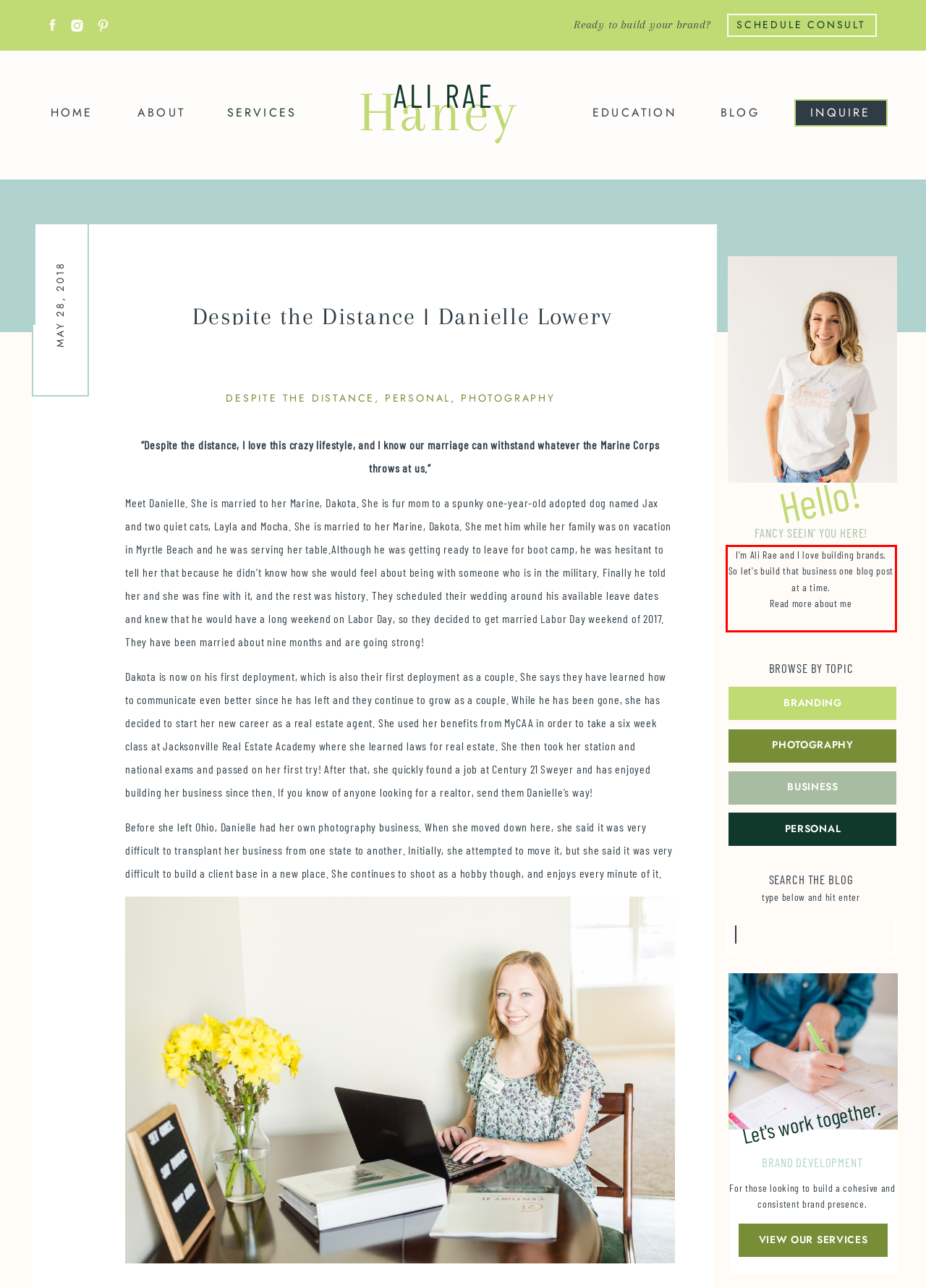Given a screenshot of a webpage with a red bounding box, extract the text content from the UI element inside the red bounding box.

I'm Ali Rae and I love building brands. So let's build that business one blog post at a time. Read more about me